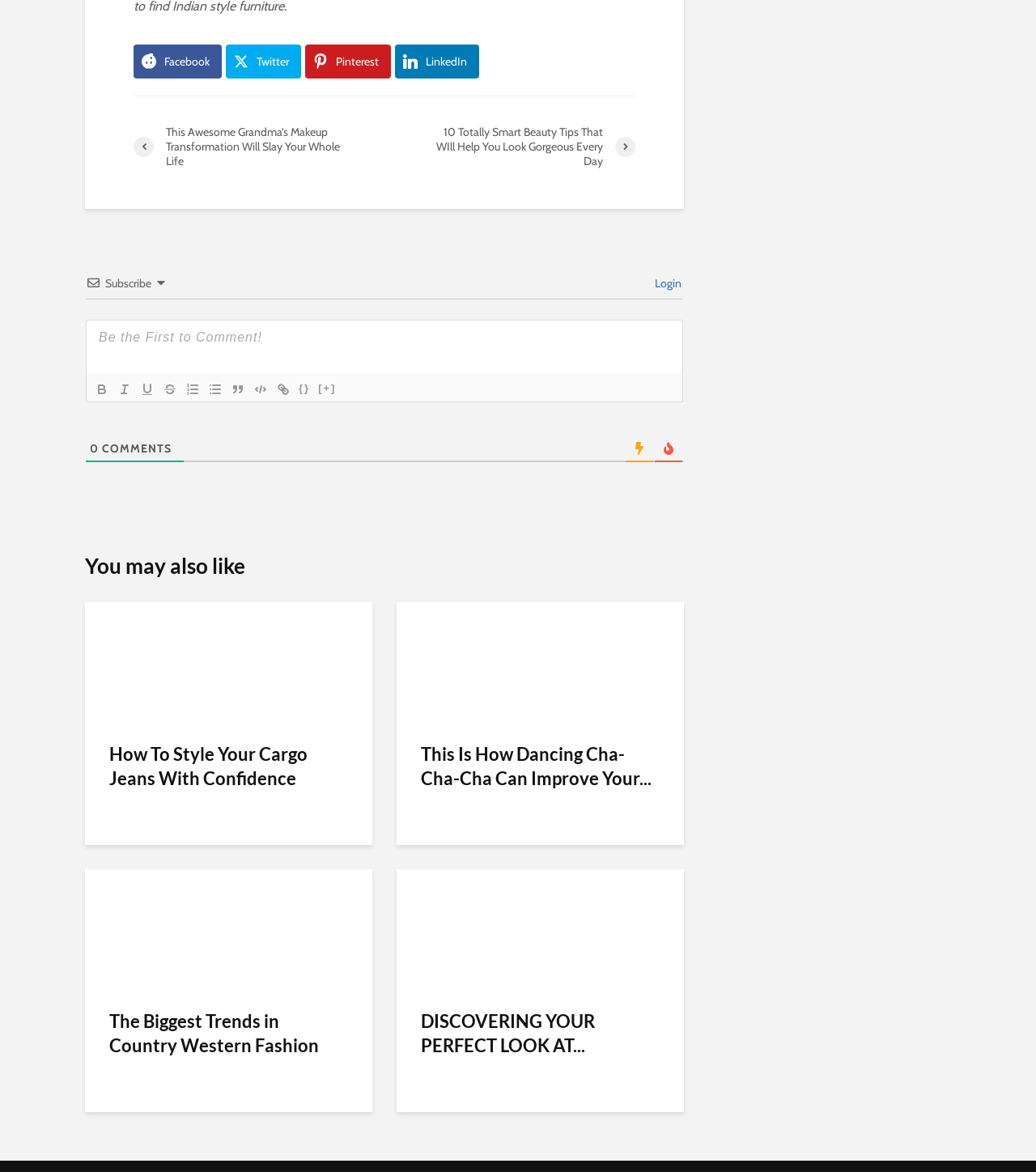From the webpage screenshot, identify the region described by parent_node: {} title="Code Block". Provide the bounding box coordinates as (top-left x, top-left y, bottom-right x, bottom-right y), with each value being a floating point number between 0 and 1.

[0.241, 0.324, 0.262, 0.34]